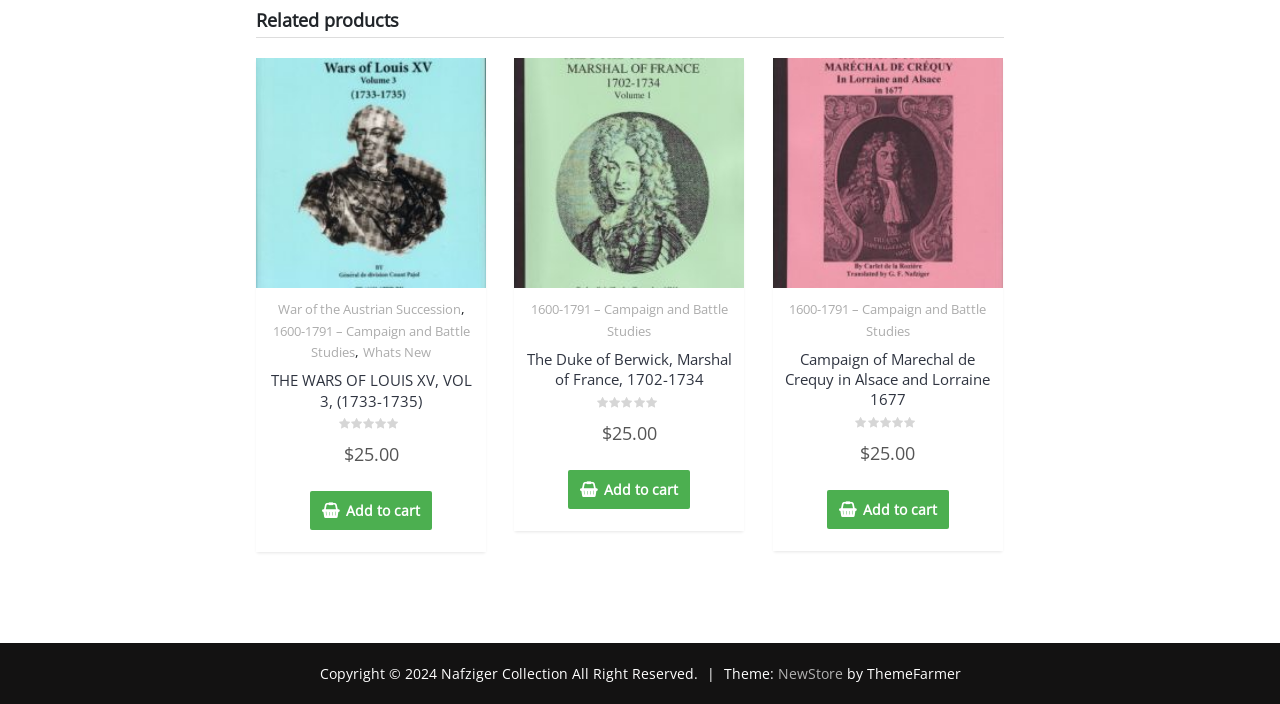Please find the bounding box for the UI element described by: "War of the Austrian Succession".

[0.217, 0.427, 0.36, 0.452]